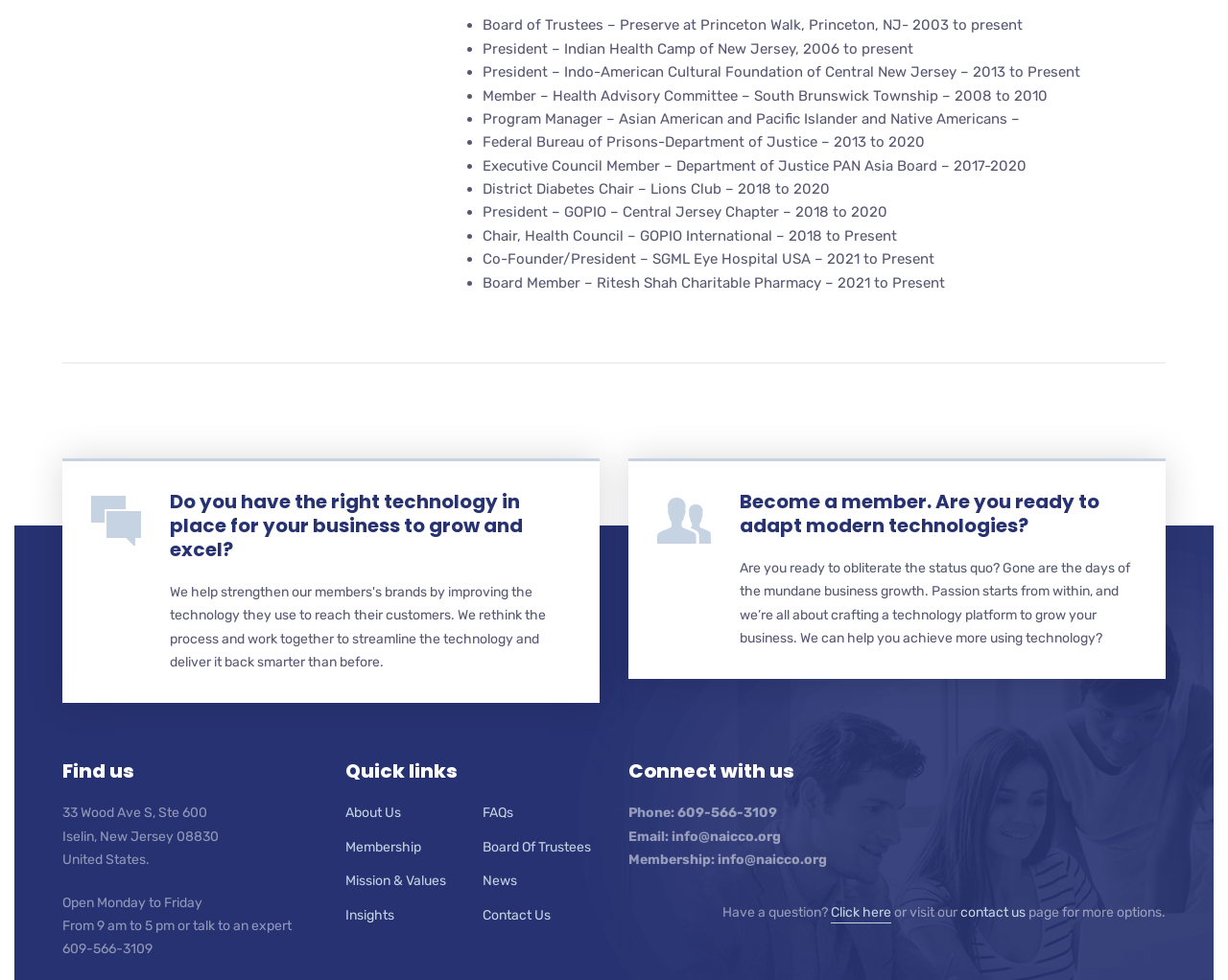Please find the bounding box coordinates of the element that needs to be clicked to perform the following instruction: "Get more information about the board of trustees". The bounding box coordinates should be four float numbers between 0 and 1, represented as [left, top, right, bottom].

[0.393, 0.855, 0.481, 0.874]